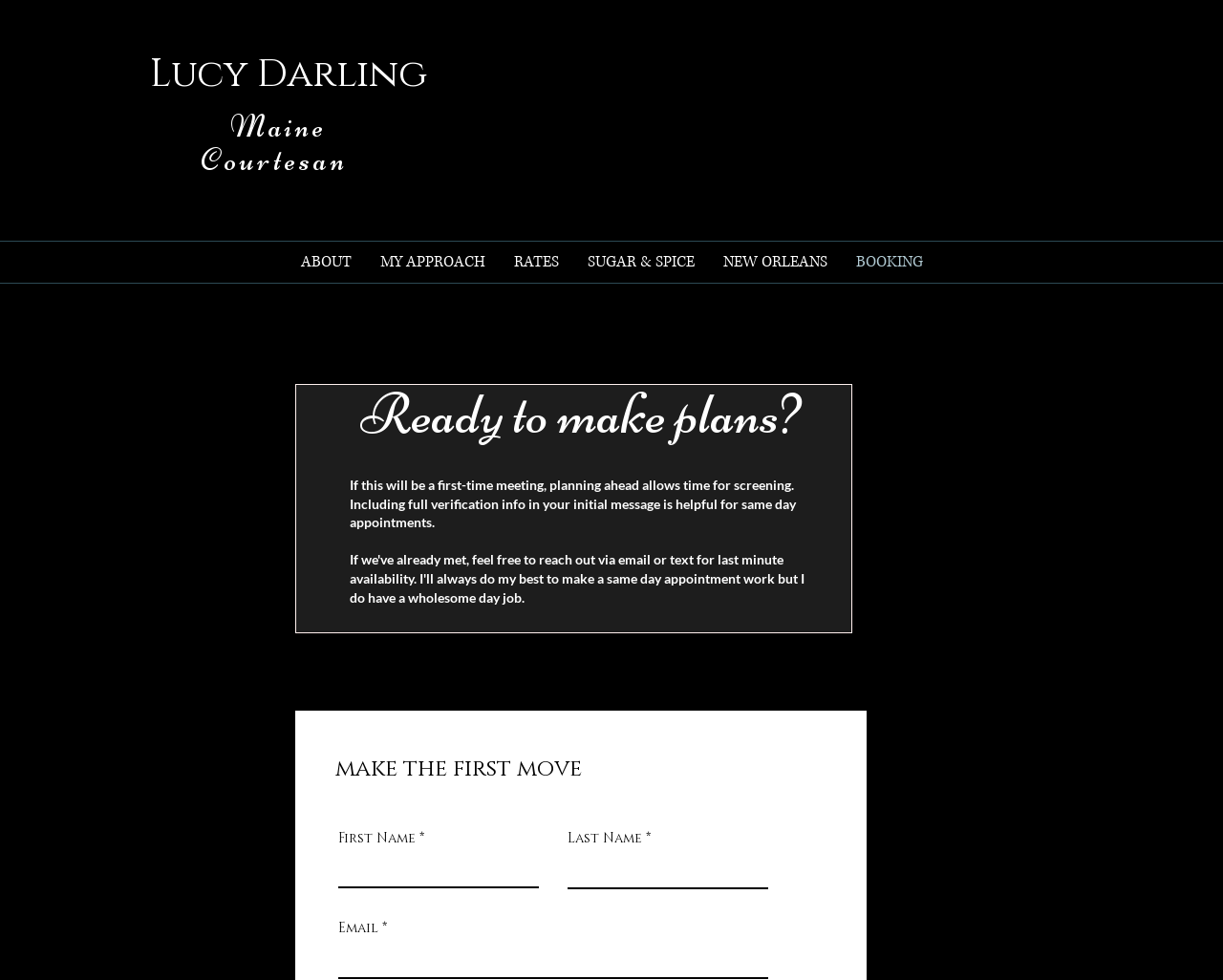What is the purpose of including full verification info in the initial message?
Please look at the screenshot and answer using one word or phrase.

For same day appointments